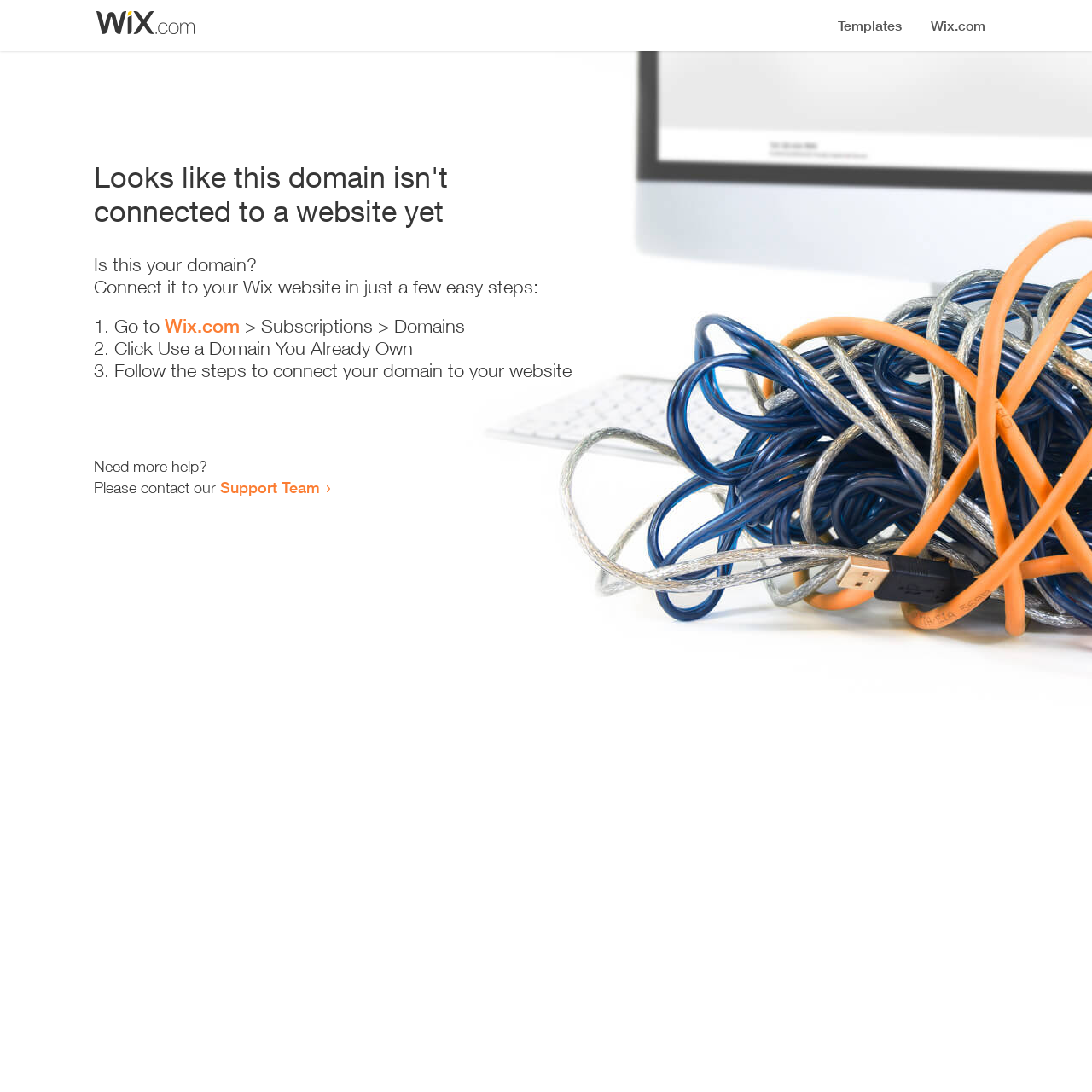Please examine the image and provide a detailed answer to the question: What is the purpose of the webpage?

The webpage provides instructions on how to connect a domain to a Wix website, indicating that the purpose of the webpage is to guide users through this process.